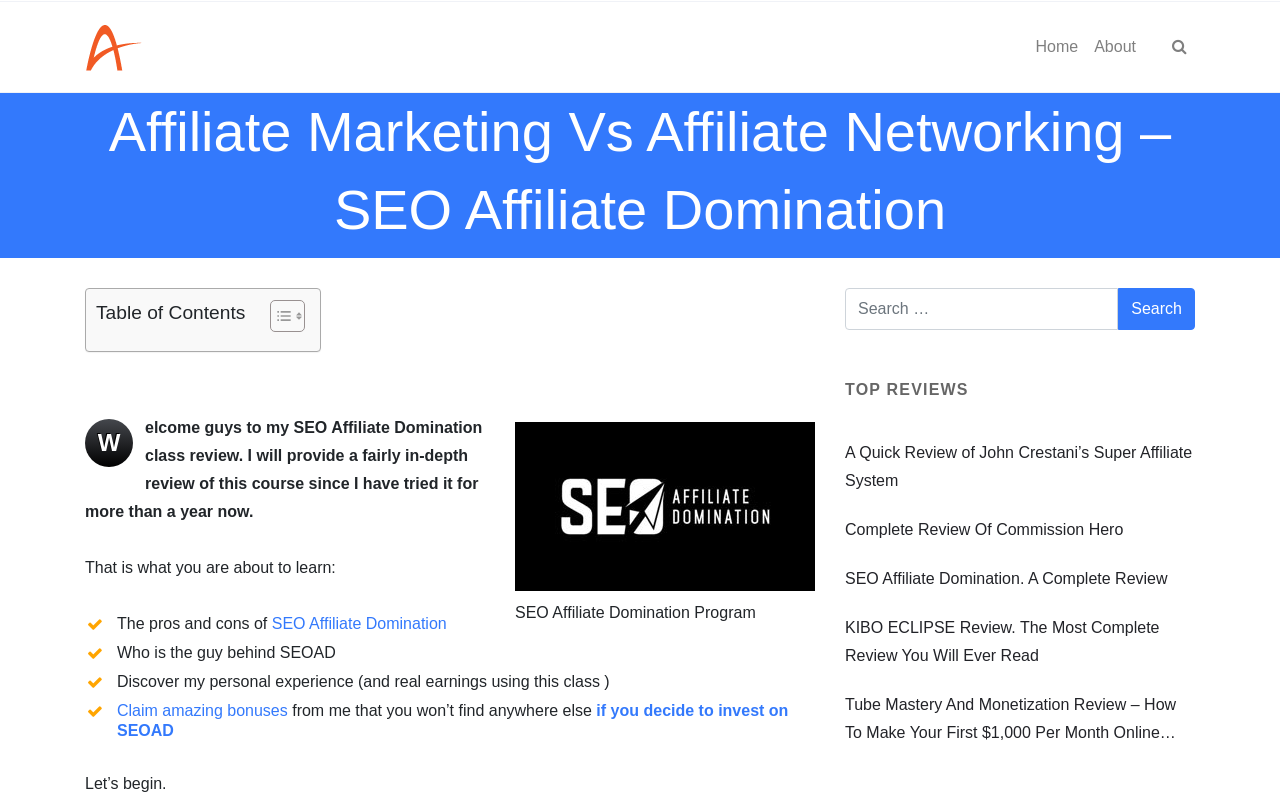Find the bounding box coordinates of the element's region that should be clicked in order to follow the given instruction: "Read the review of SEO Affiliate Domination". The coordinates should consist of four float numbers between 0 and 1, i.e., [left, top, right, bottom].

[0.66, 0.712, 0.934, 0.747]